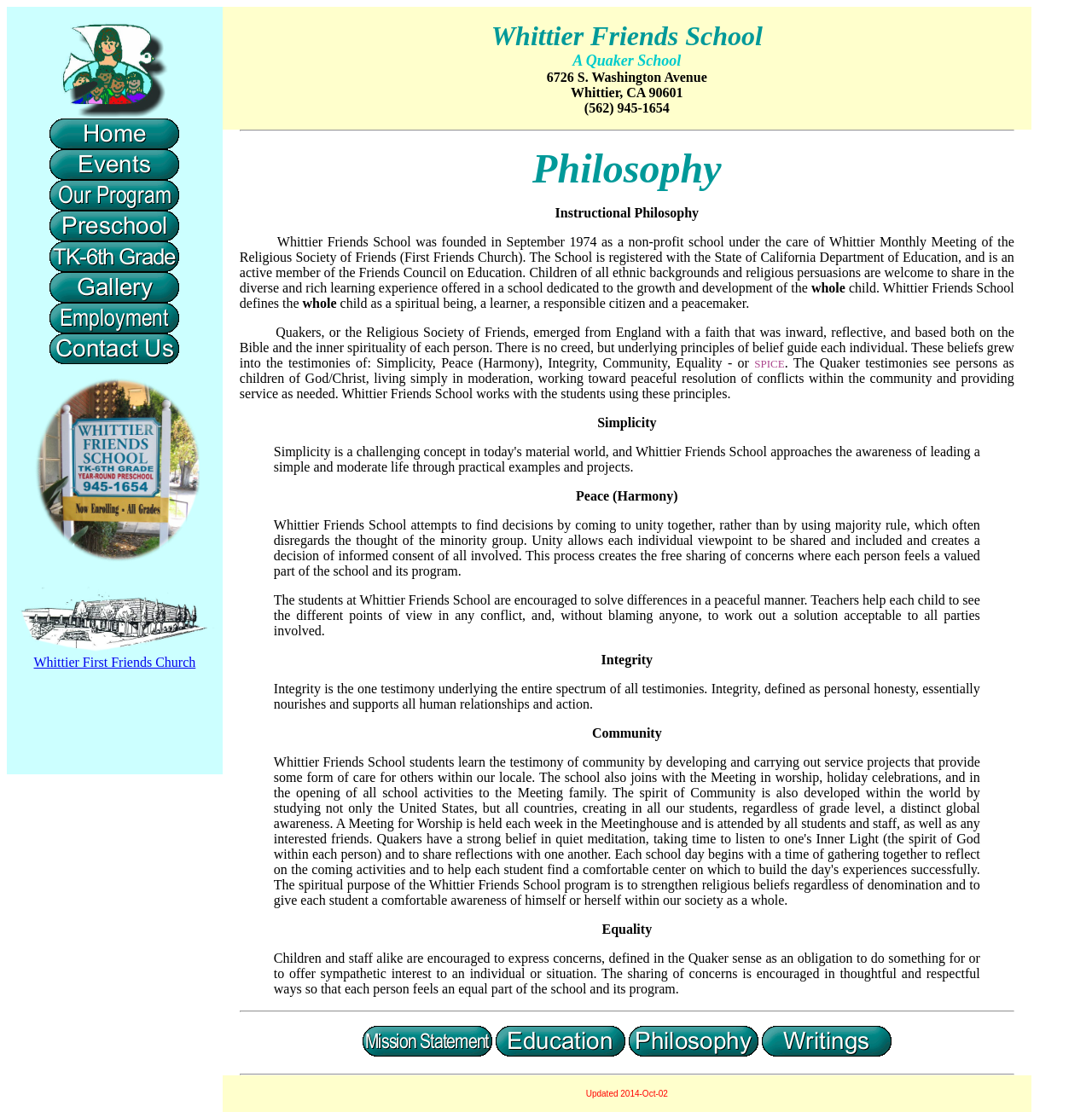What is the name of the school?
Using the visual information, reply with a single word or short phrase.

Whittier Friends School